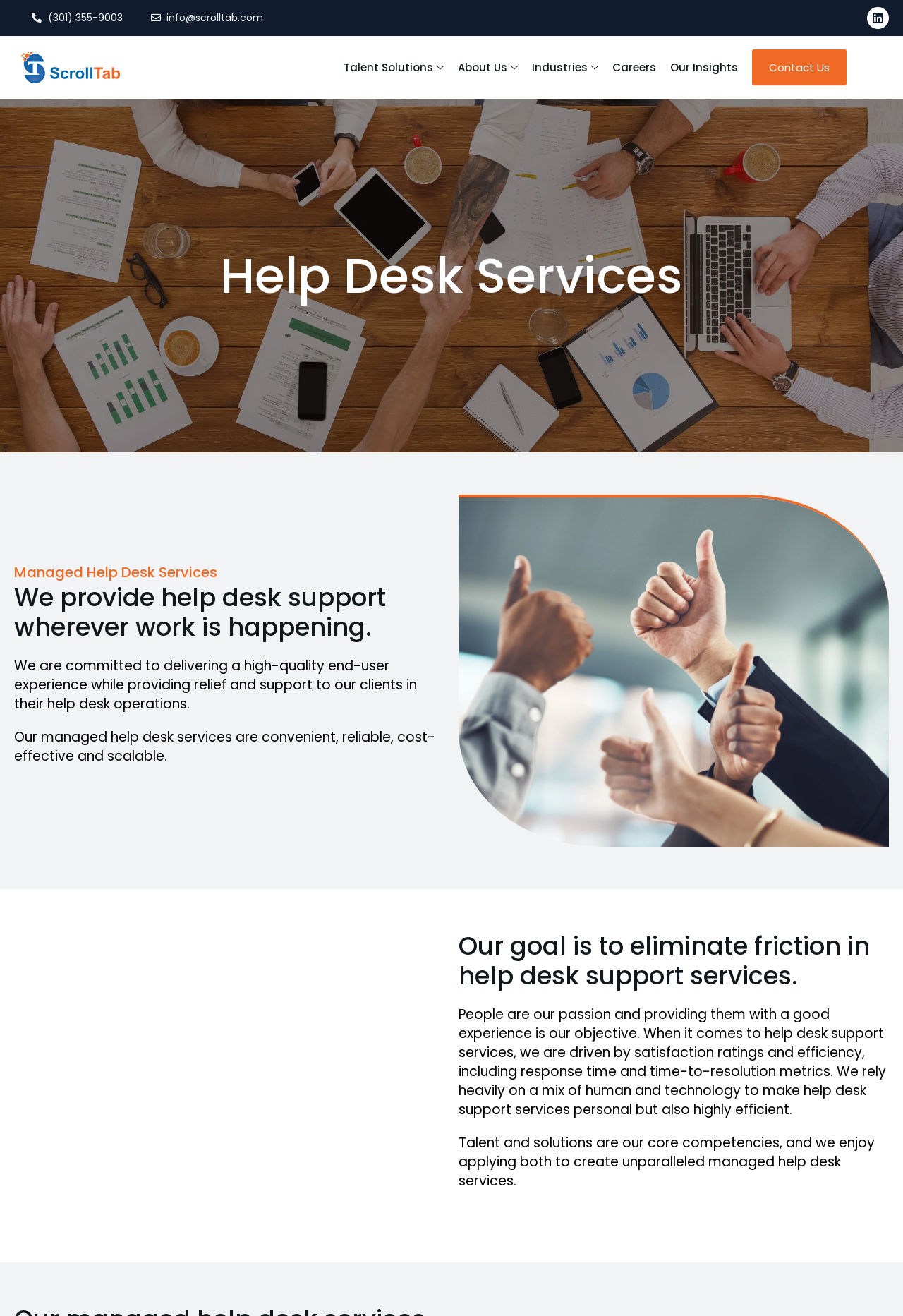Give the bounding box coordinates for the element described as: "Sabrina Alexis".

None